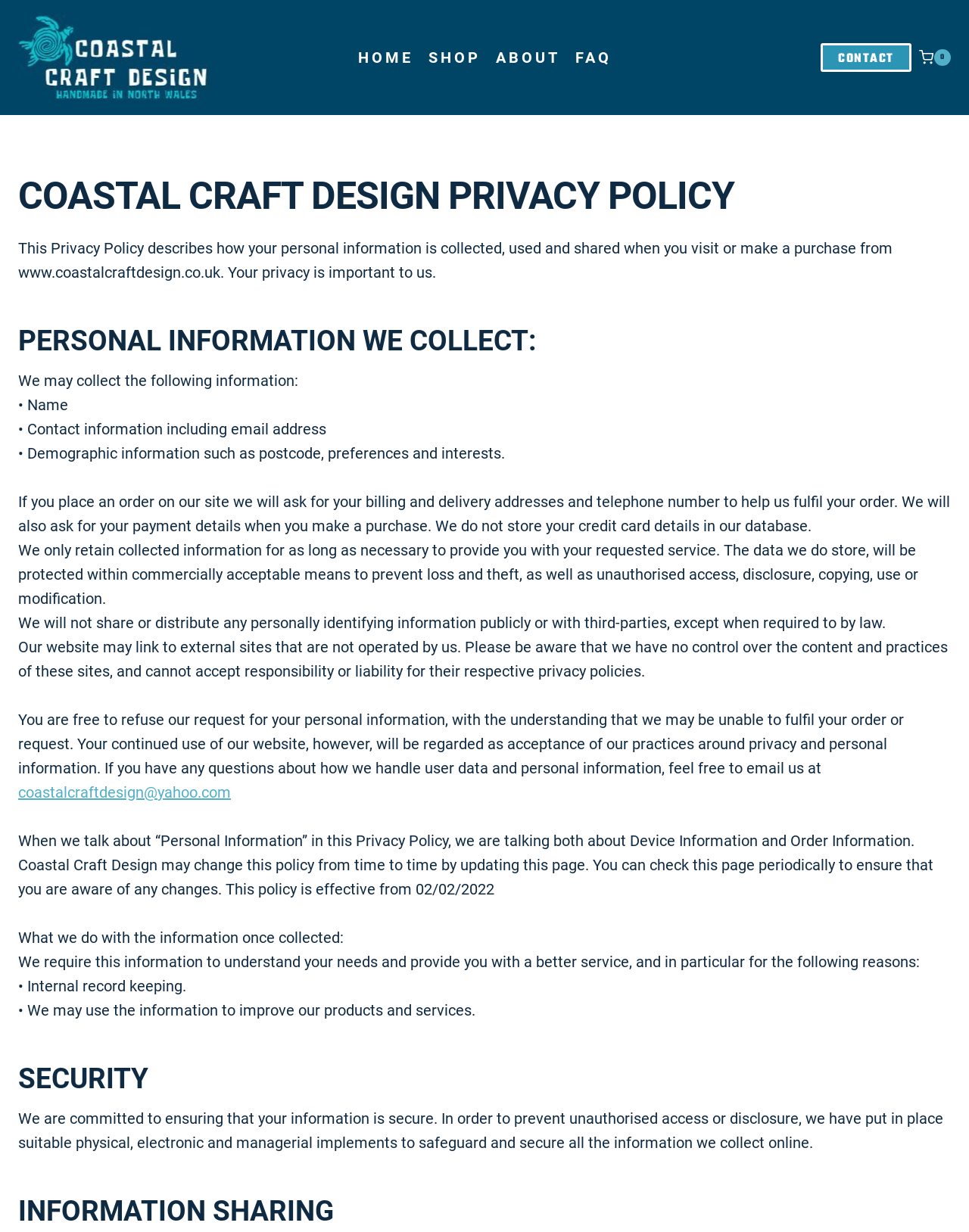Refer to the screenshot and answer the following question in detail:
When was the privacy policy last updated?

The privacy policy was last updated on 02/02/2022, as stated at the bottom of the page.